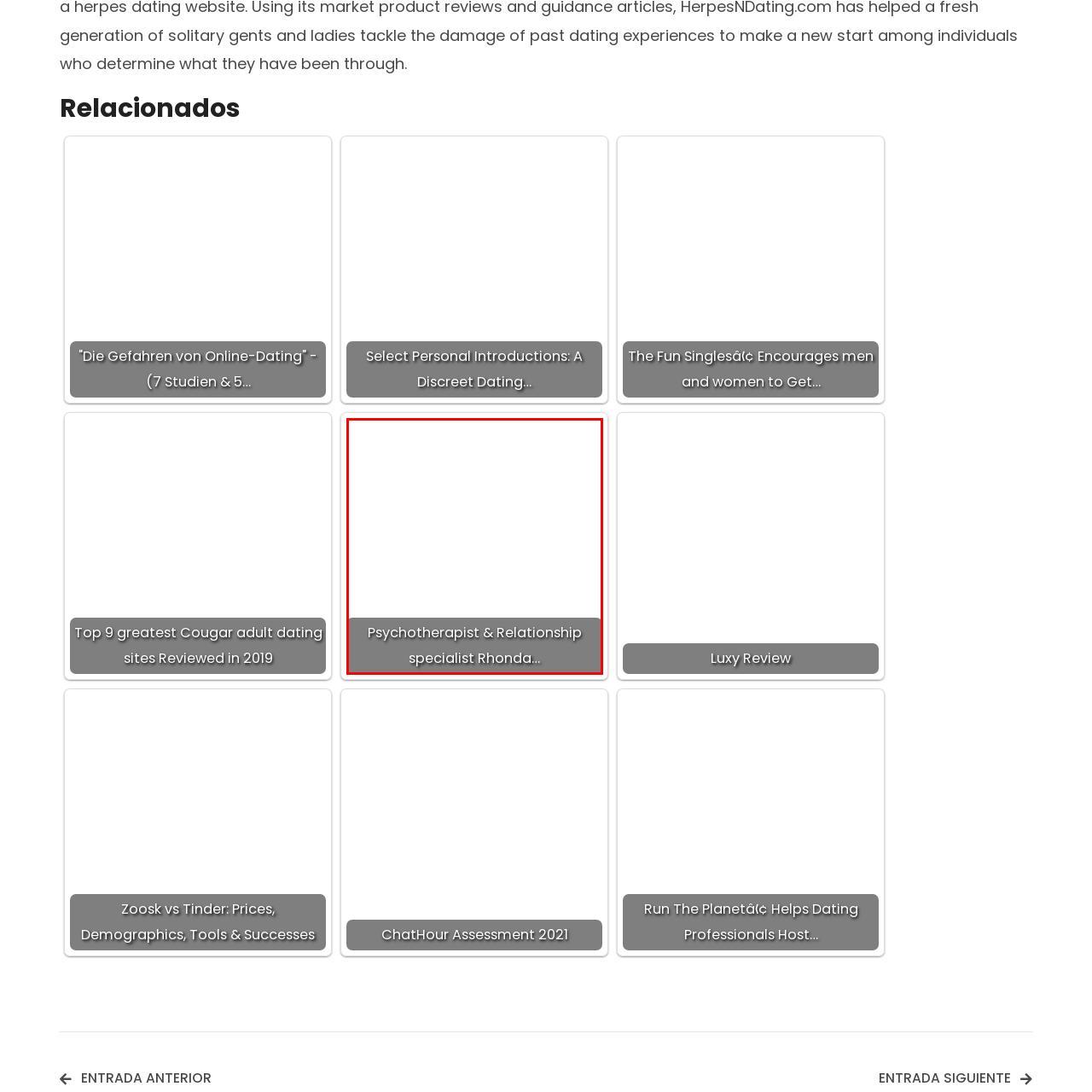What is the focus of Rhonda Richards-Smith's expertise?
Look closely at the part of the image outlined in red and give a one-word or short phrase answer.

modern dating